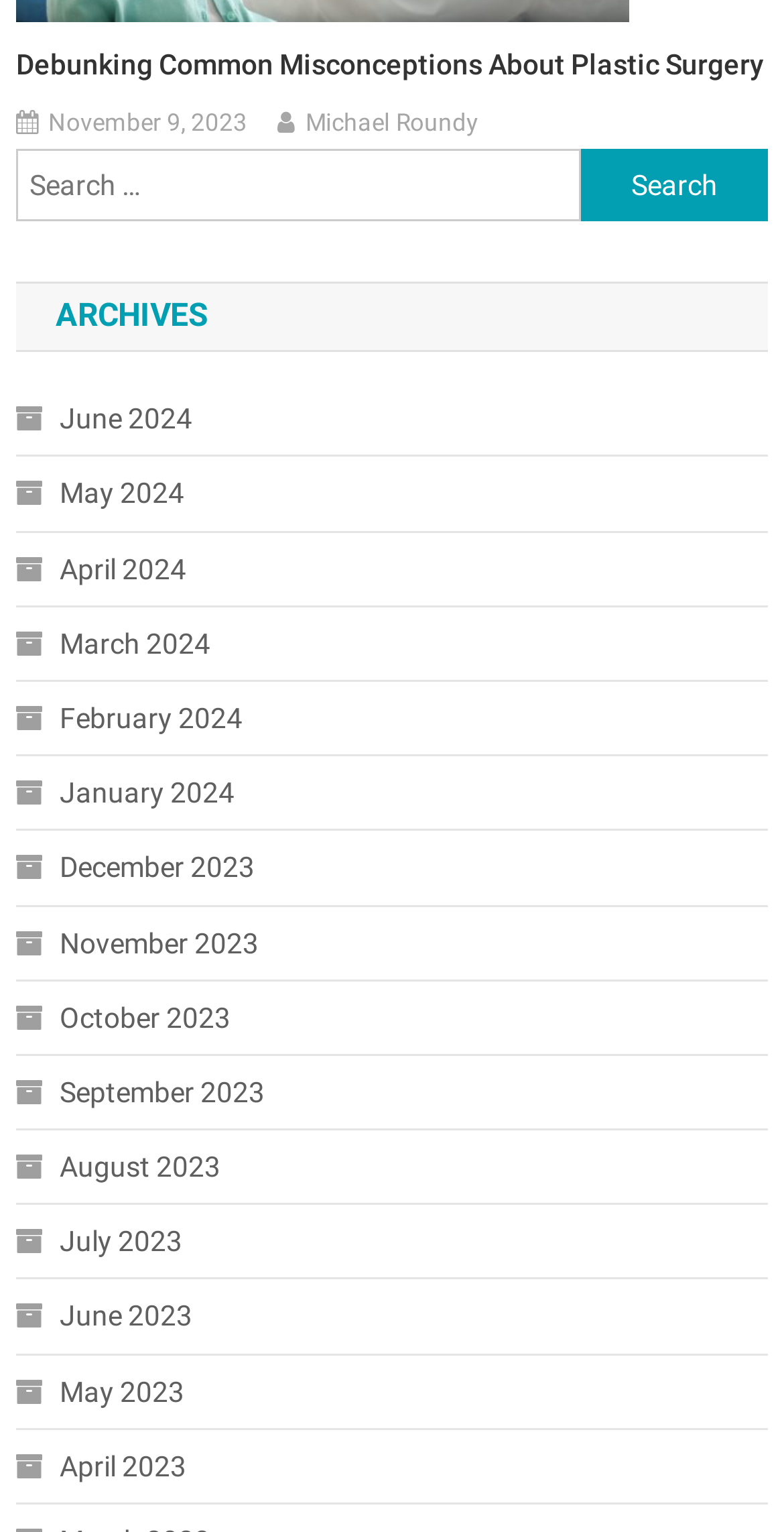Based on the image, provide a detailed and complete answer to the question: 
How many archive links are available?

I found the number of archive links by counting the link elements with the calendar icon and month names. There are 12 links available, ranging from June 2024 to April 2023.